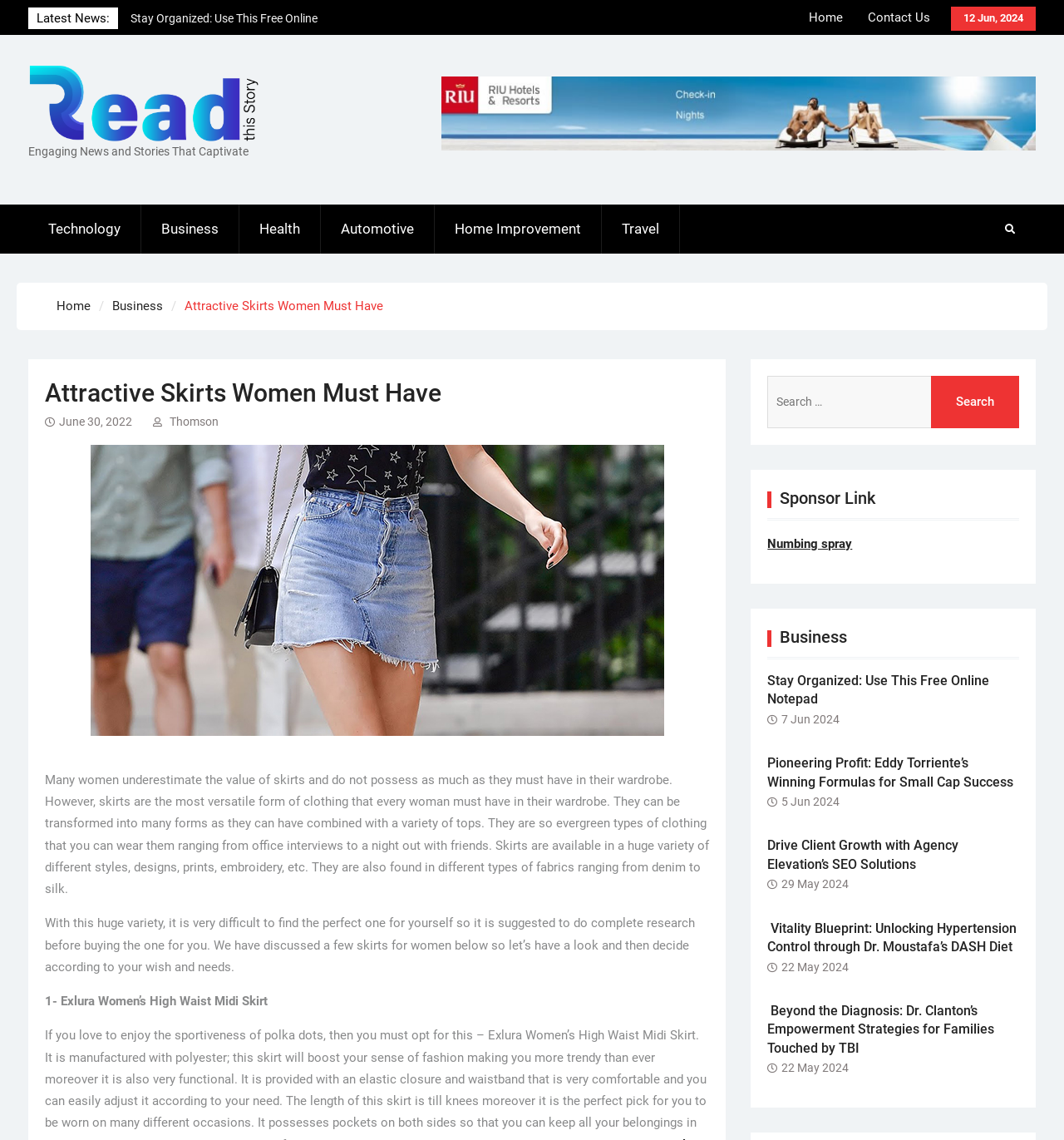What is the purpose of the search box?
Please provide a comprehensive answer based on the information in the image.

I found a search box on the webpage, which is located on the right side of the page. The search box has a label 'Search for:' and a button 'Search'. The purpose of the search box is to allow users to search for specific content on the webpage.